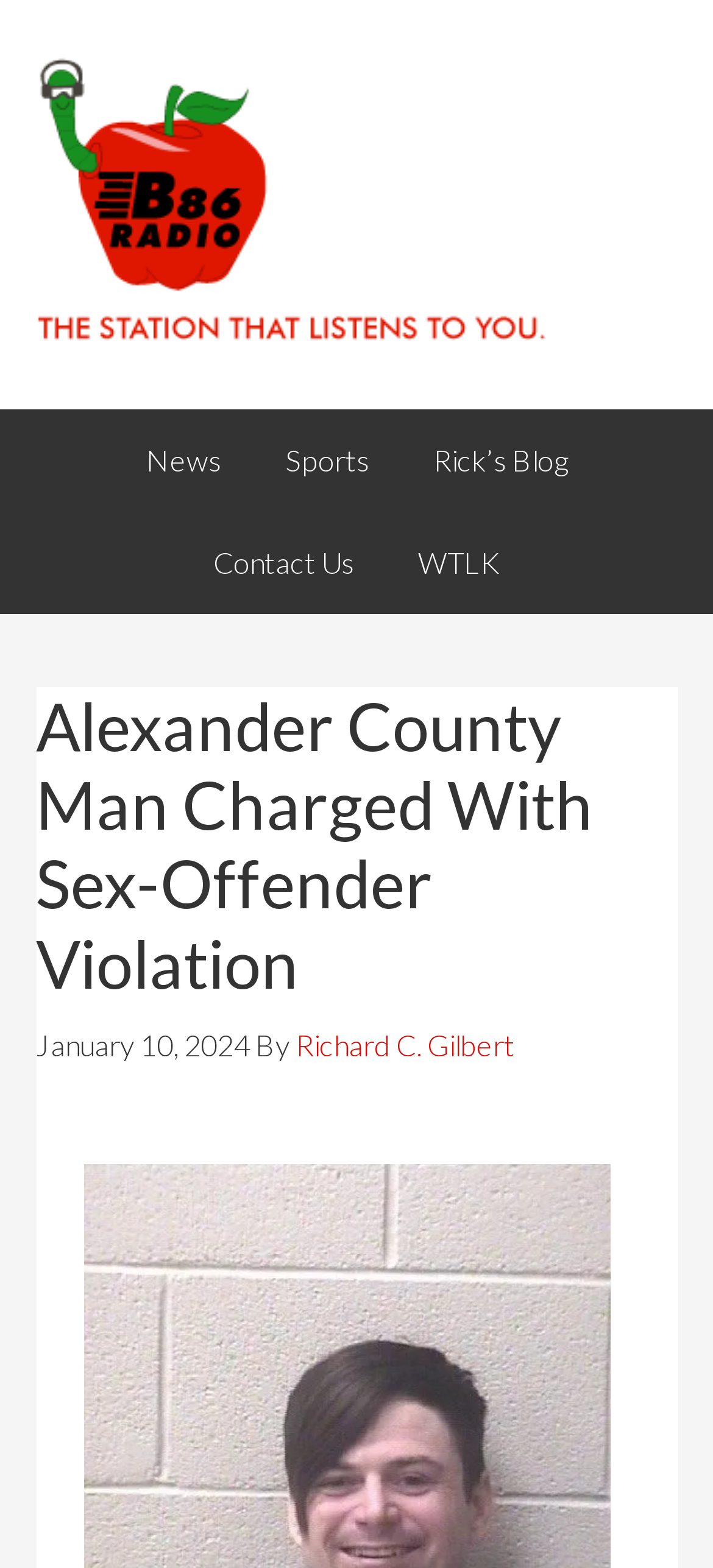What is the name of the radio station?
Your answer should be a single word or phrase derived from the screenshot.

WACB 860AM